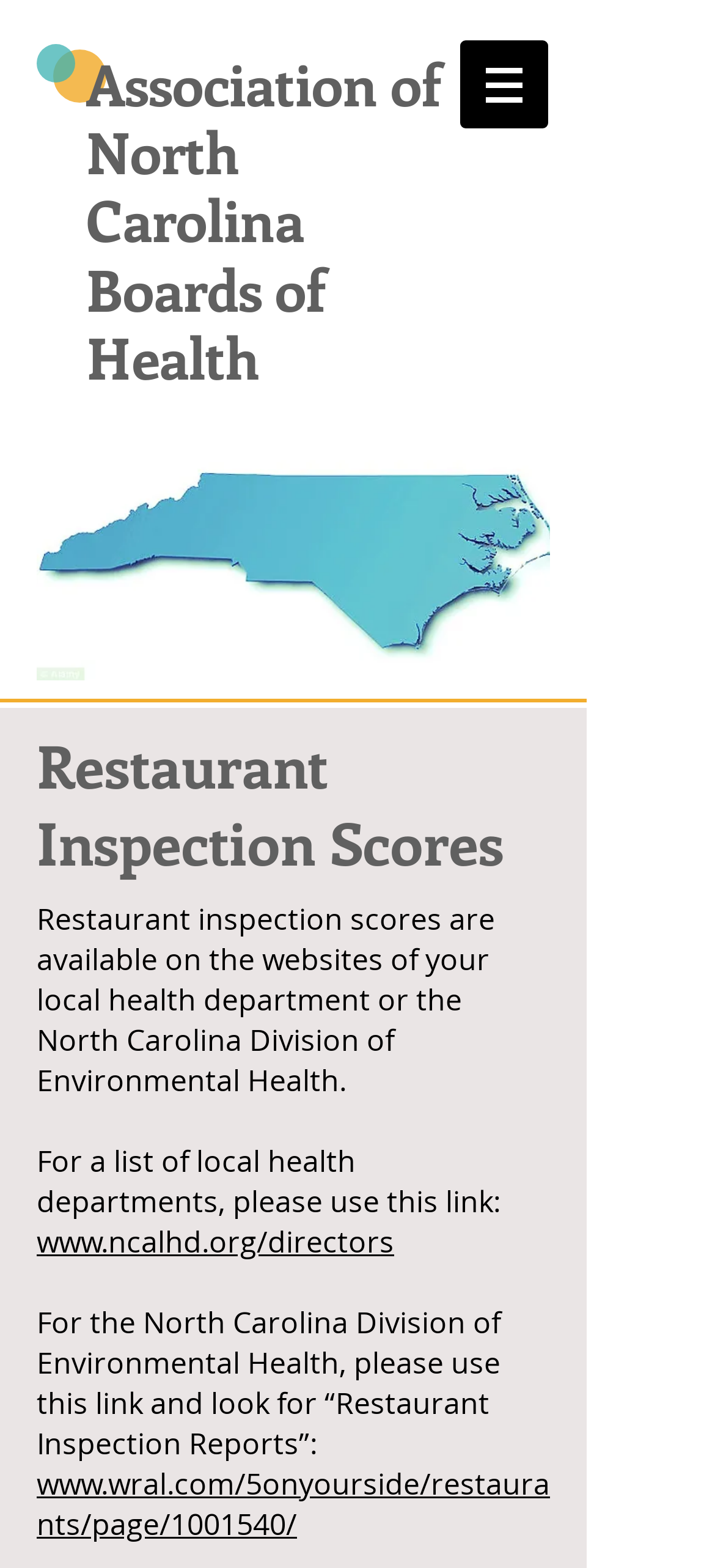Offer a meticulous caption that includes all visible features of the webpage.

The webpage is about restaurant inspection scores, with the title "RESTAURANT INSPECTION SCORES | ancbh" at the top. Below the title, there is a heading that reads "Association of North Carolina Boards of Health" located near the top-left corner of the page. 

To the top-right corner, there is a navigation menu labeled "Site" with a button that has a popup menu. The button is accompanied by a small image. 

On the left side of the page, there is an image of the North Carolina state flag, "nc.jpg". Below the image, there is a heading that reads "Restaurant Inspection Scores". 

Under the heading, there are several paragraphs of text that provide information about accessing restaurant inspection scores. The text explains that the scores are available on the websites of local health departments or the North Carolina Division of Environmental Health. It also provides links to a list of local health departments and the North Carolina Division of Environmental Health, where users can find "Restaurant Inspection Reports".